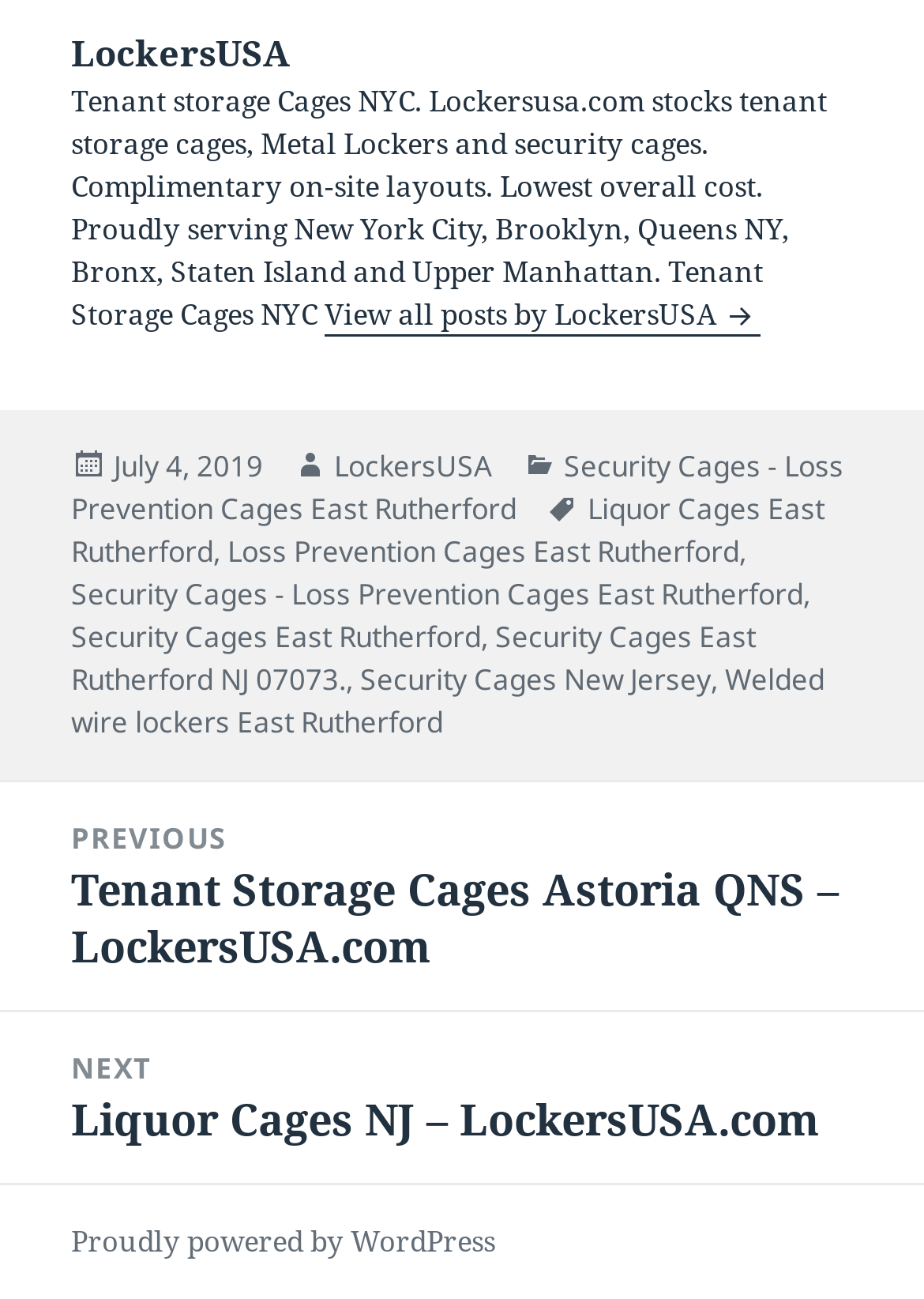Please determine the bounding box coordinates of the area that needs to be clicked to complete this task: 'Check the website powered by'. The coordinates must be four float numbers between 0 and 1, formatted as [left, top, right, bottom].

[0.077, 0.939, 0.536, 0.972]